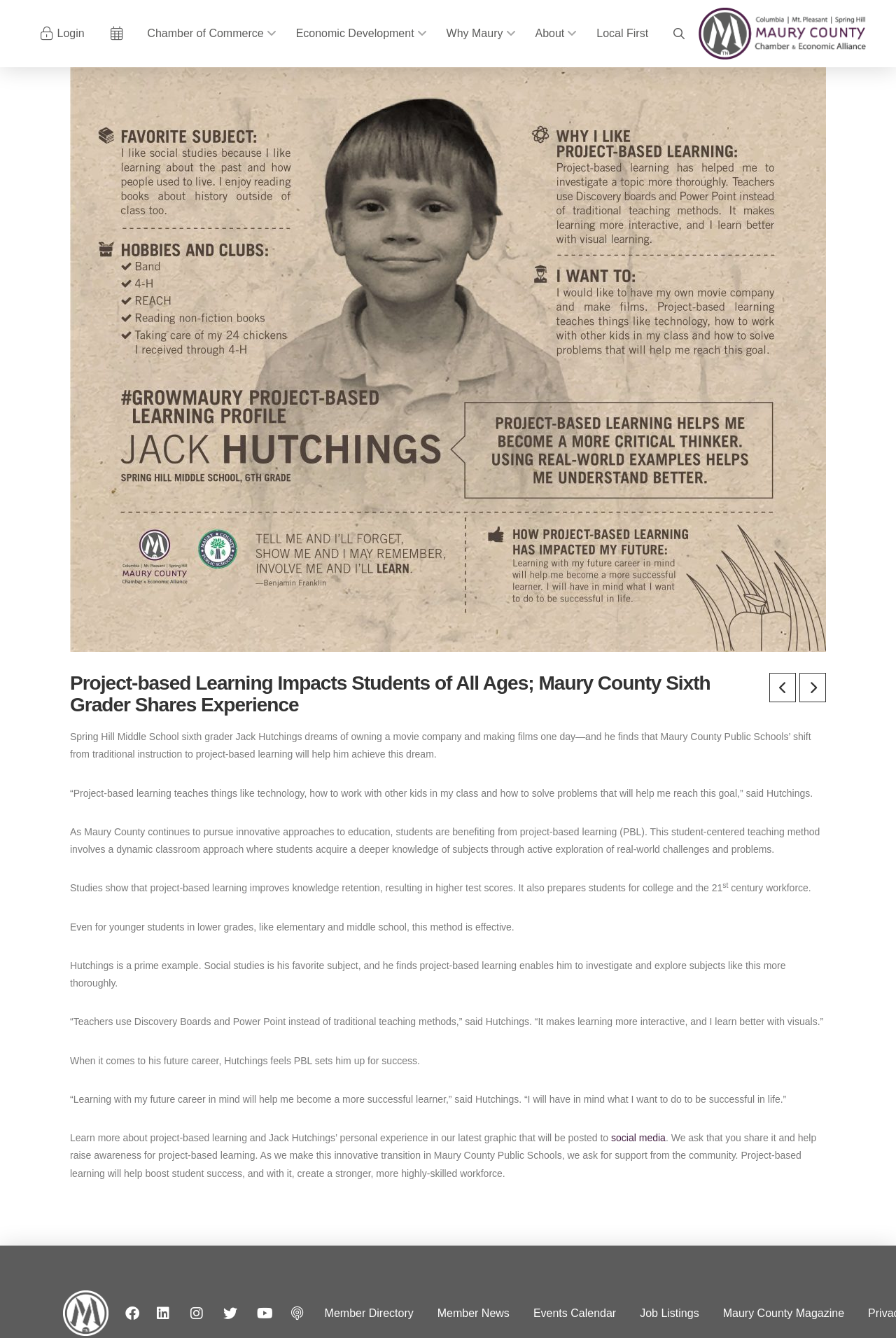Identify and generate the primary title of the webpage.

Project-based Learning Impacts Students of All Ages; Maury County Sixth Grader Shares Experience